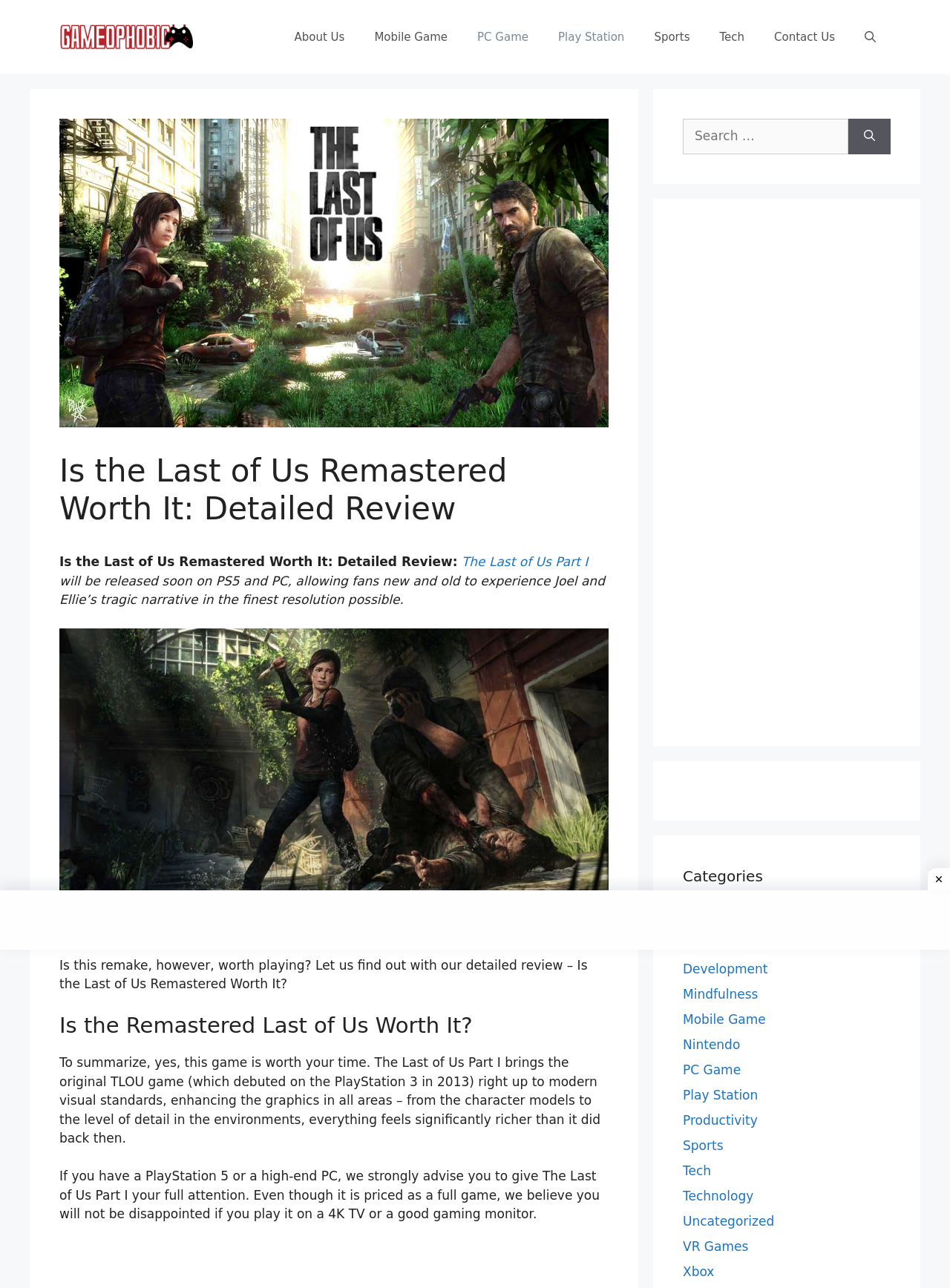Locate the bounding box coordinates of the clickable area needed to fulfill the instruction: "Click on the 'About Us' link".

[0.294, 0.012, 0.378, 0.046]